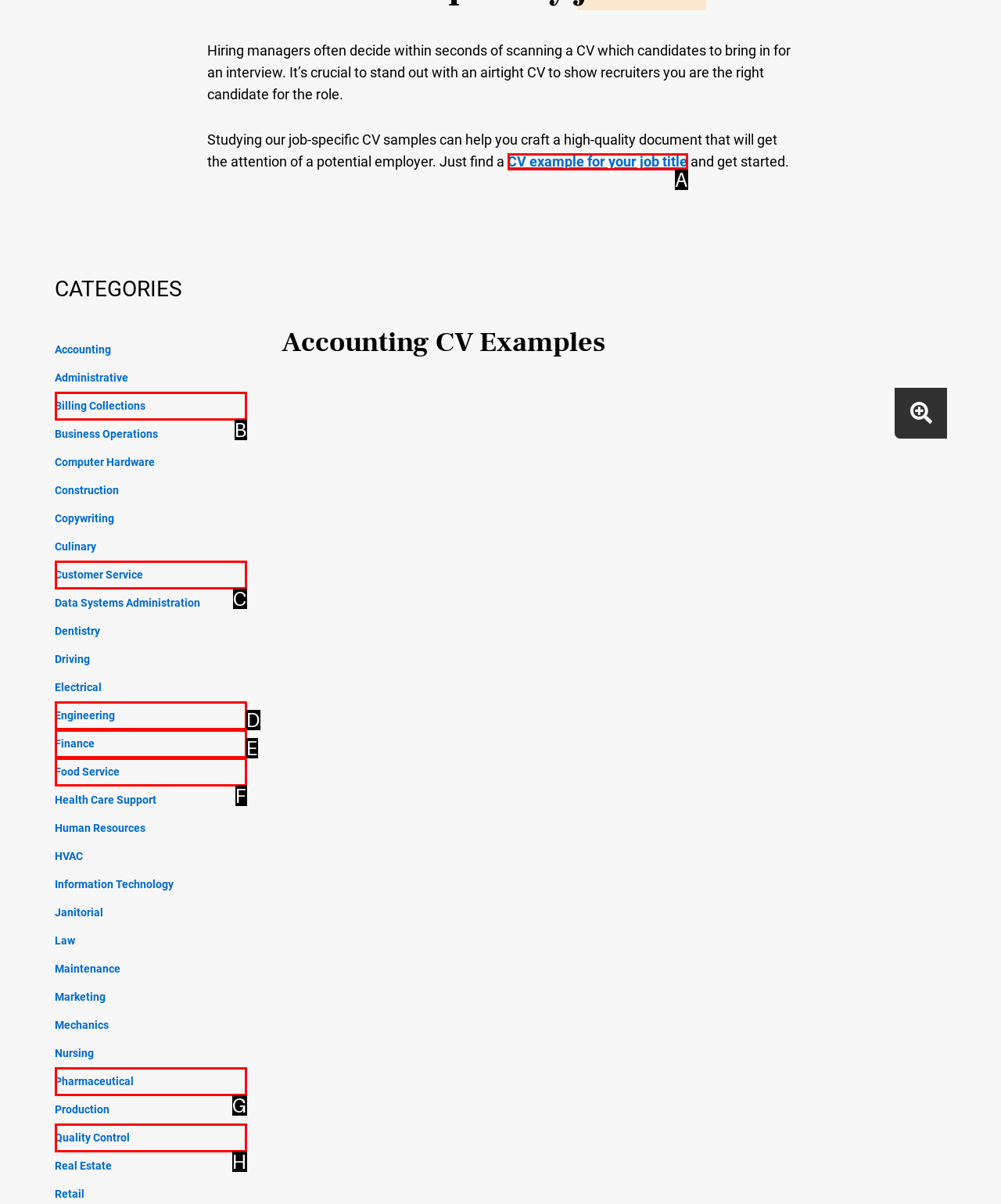Match the element description to one of the options: Quality Control
Respond with the corresponding option's letter.

H